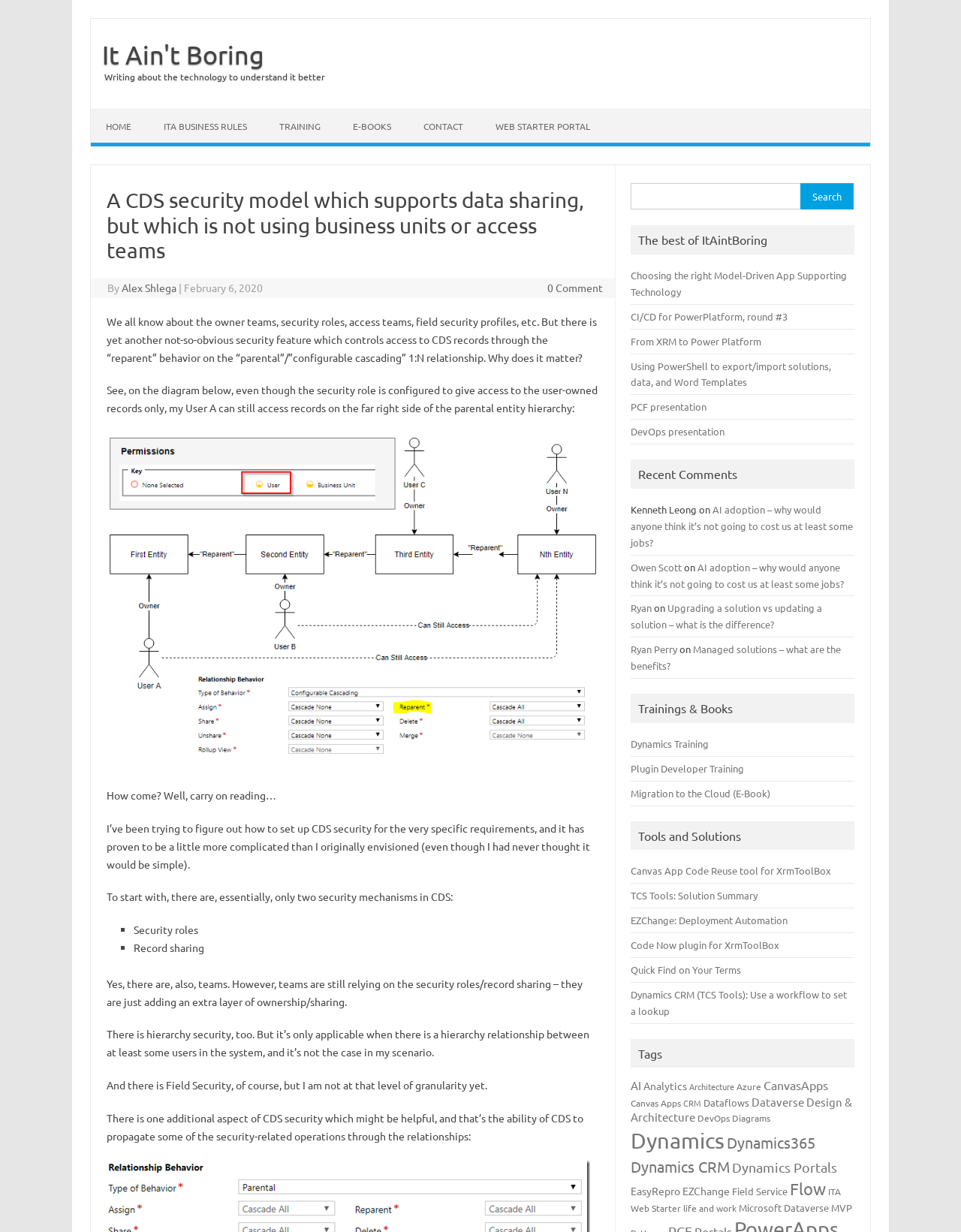Analyze the image and answer the question with as much detail as possible: 
What is the main topic of the blog post?

The main topic of the blog post is about a CDS security model that supports data sharing without using business units or access teams, as indicated by the title of the blog post and the content that follows.